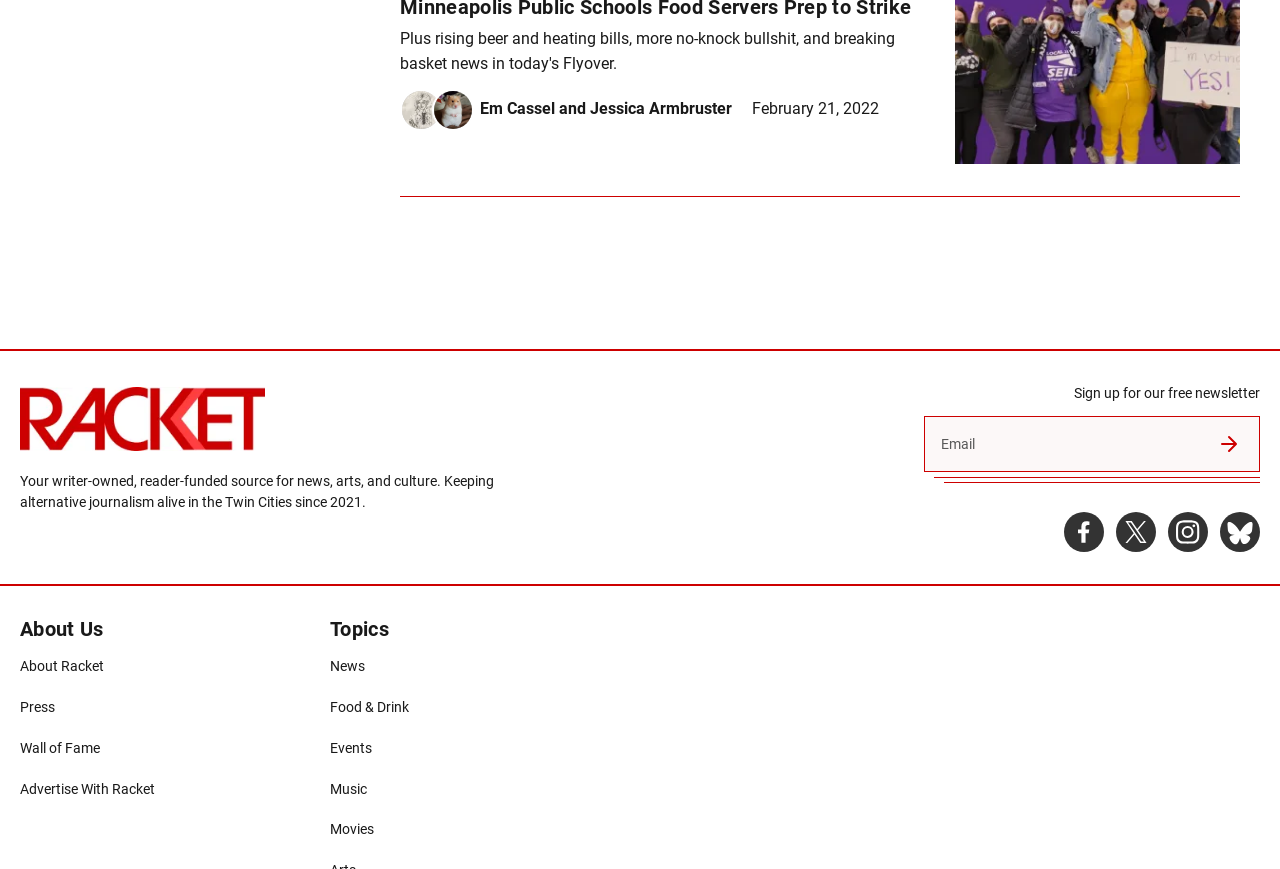Provide a thorough and detailed response to the question by examining the image: 
How many social media links are available?

The webpage has four social media links: Facebook, Racket X (formerly Twitter), Instagram, and Bluesky. These links are represented by image elements with corresponding text descriptions.